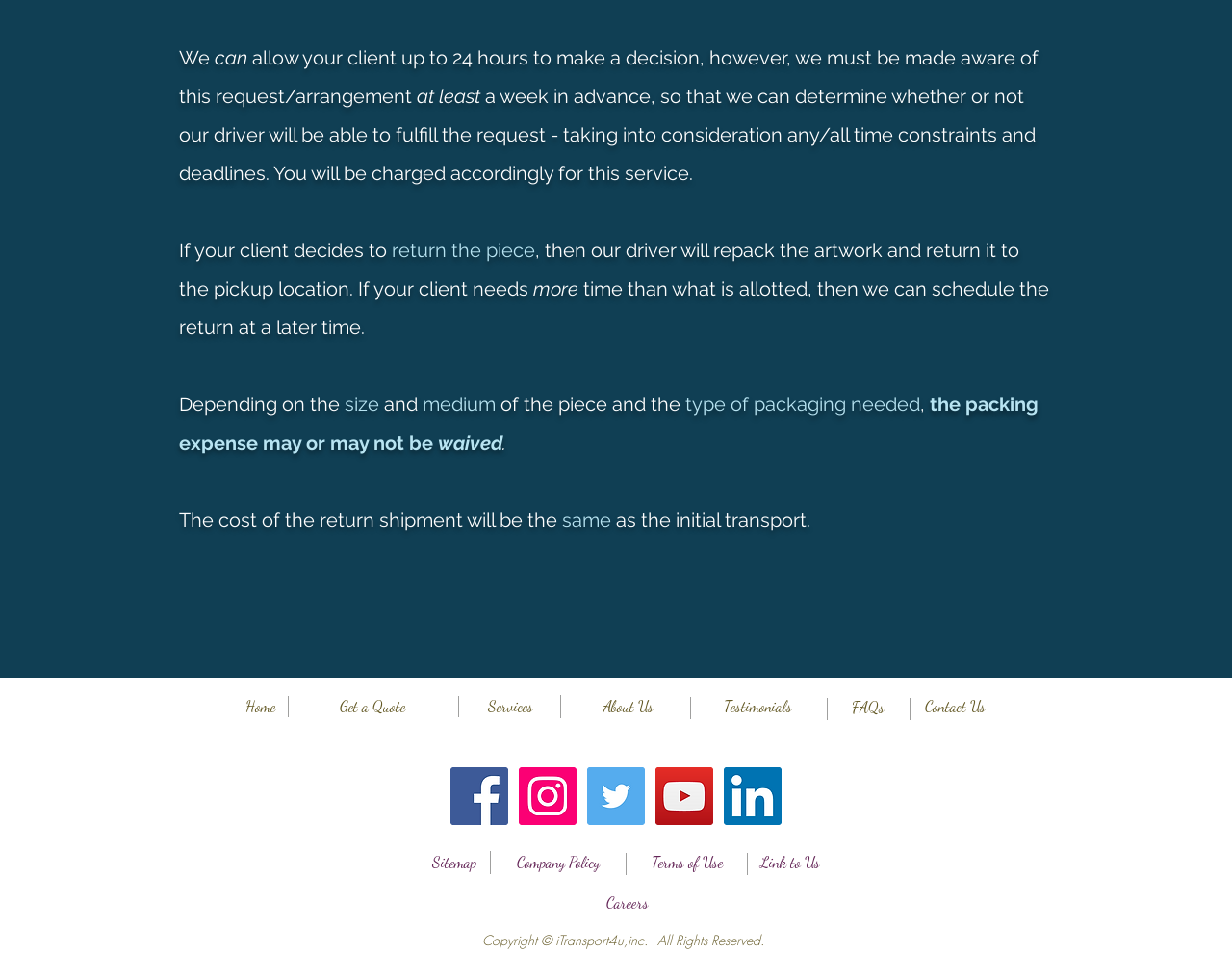Given the webpage screenshot and the description, determine the bounding box coordinates (top-left x, top-left y, bottom-right x, bottom-right y) that define the location of the UI element matching this description: Shipment Confirmation

[0.255, 0.759, 0.359, 0.783]